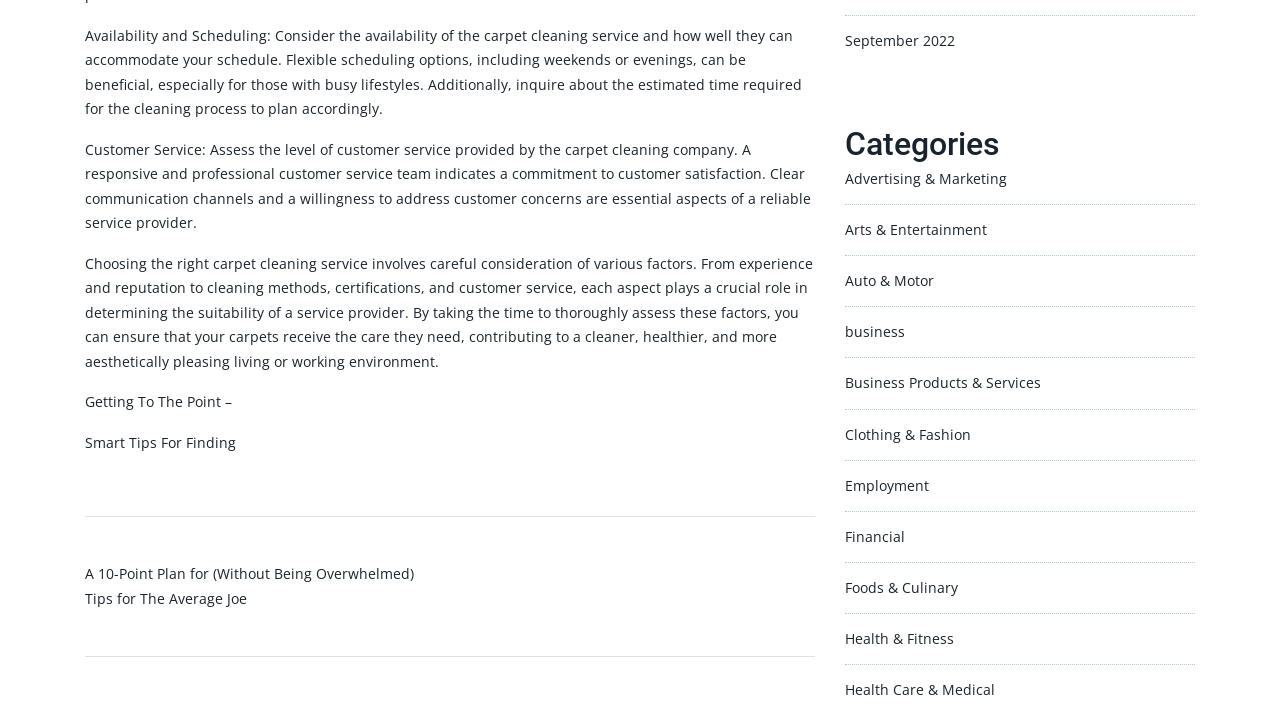Please provide a comprehensive response to the question below by analyzing the image: 
What is the purpose of assessing various factors in choosing a carpet cleaning service?

According to the webpage, choosing the right carpet cleaning service involves careful consideration of various factors, including experience, reputation, cleaning methods, certifications, and customer service. The purpose of assessing these factors is to ensure that one's carpets receive the care they need, contributing to a cleaner, healthier, and more aesthetically pleasing living or working environment.